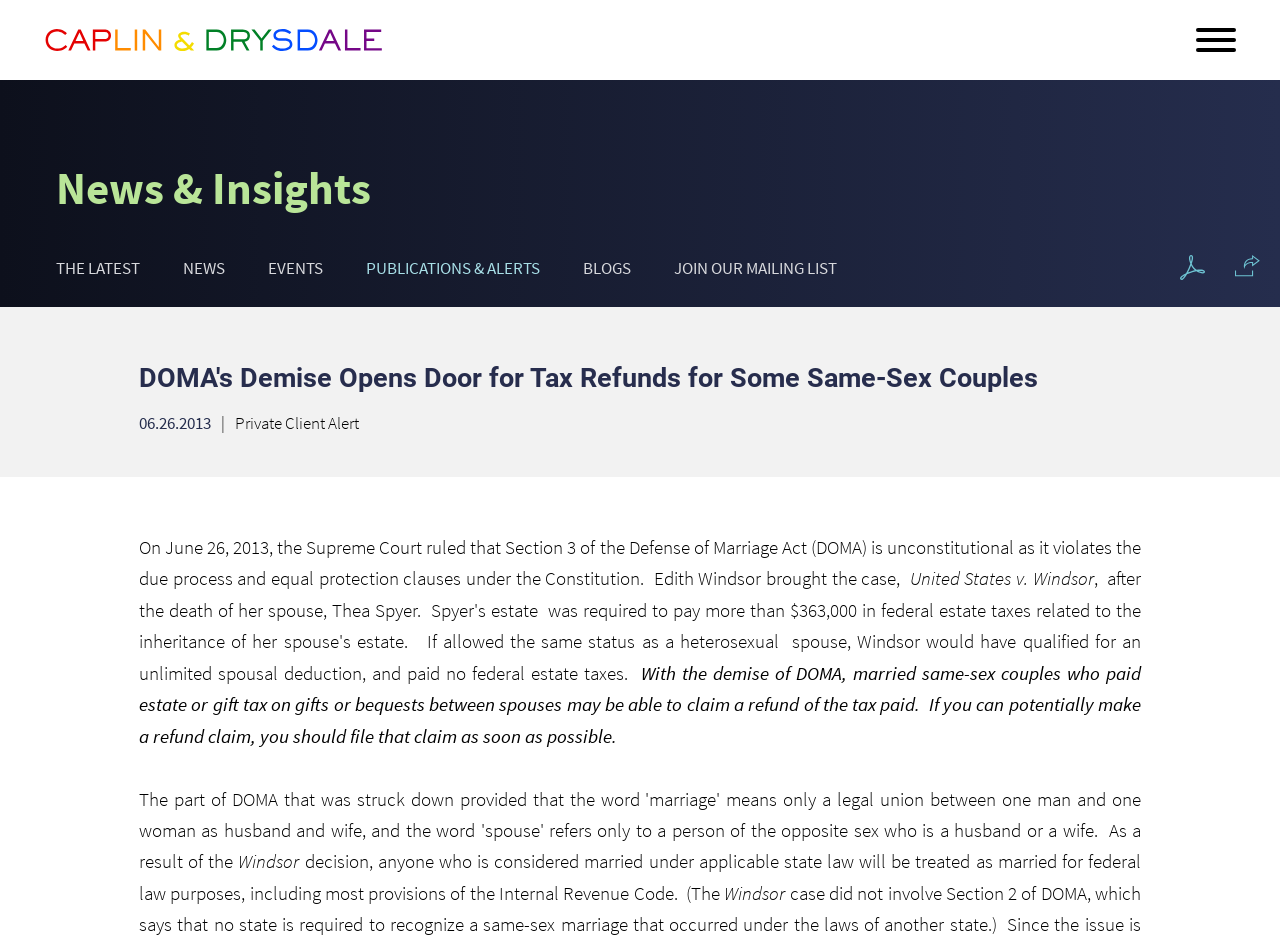Indicate the bounding box coordinates of the element that needs to be clicked to satisfy the following instruction: "Read the 'News & Insights' section". The coordinates should be four float numbers between 0 and 1, i.e., [left, top, right, bottom].

[0.043, 0.169, 0.29, 0.228]